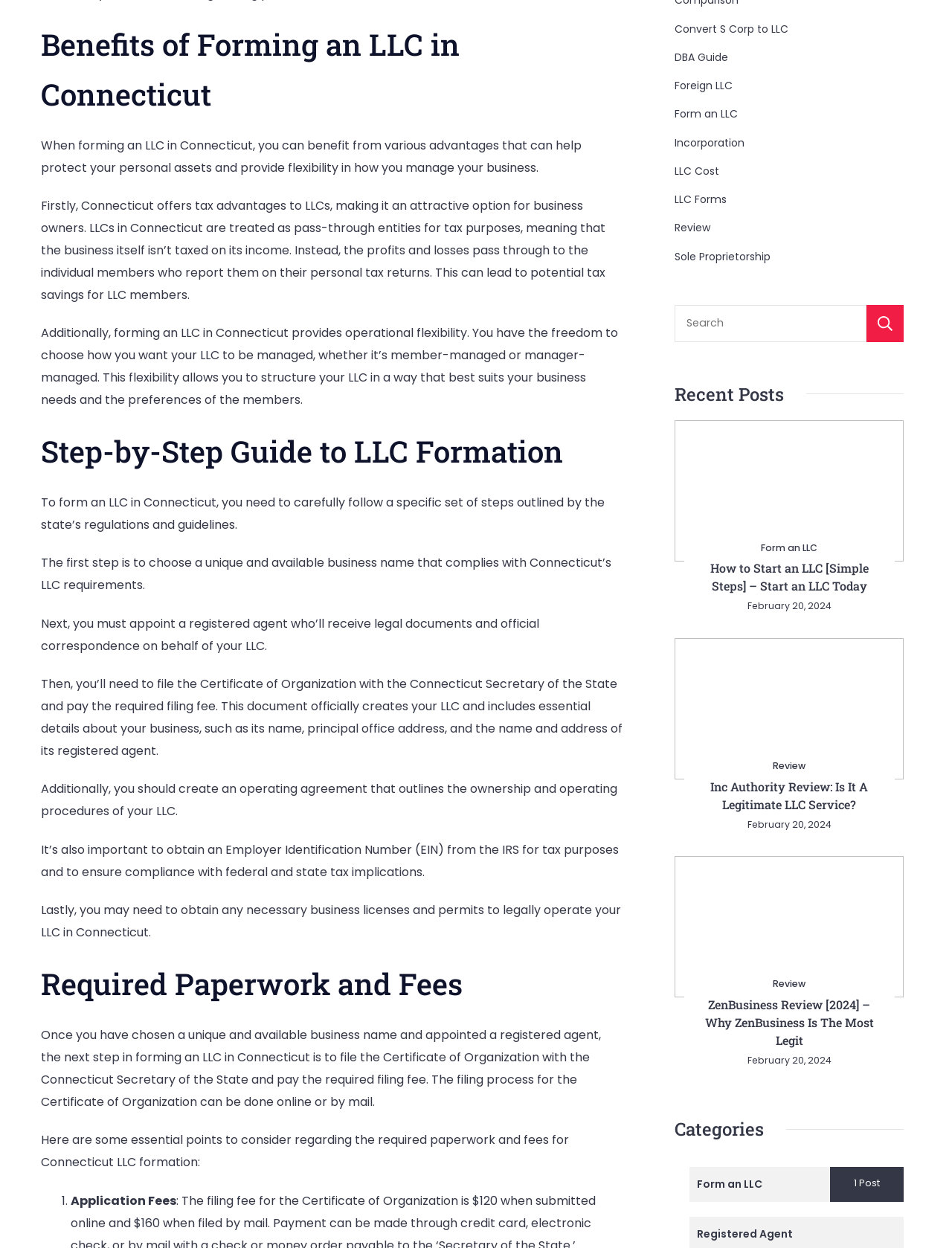Indicate the bounding box coordinates of the clickable region to achieve the following instruction: "Click on 'Form an LLC'."

[0.709, 0.084, 0.775, 0.099]